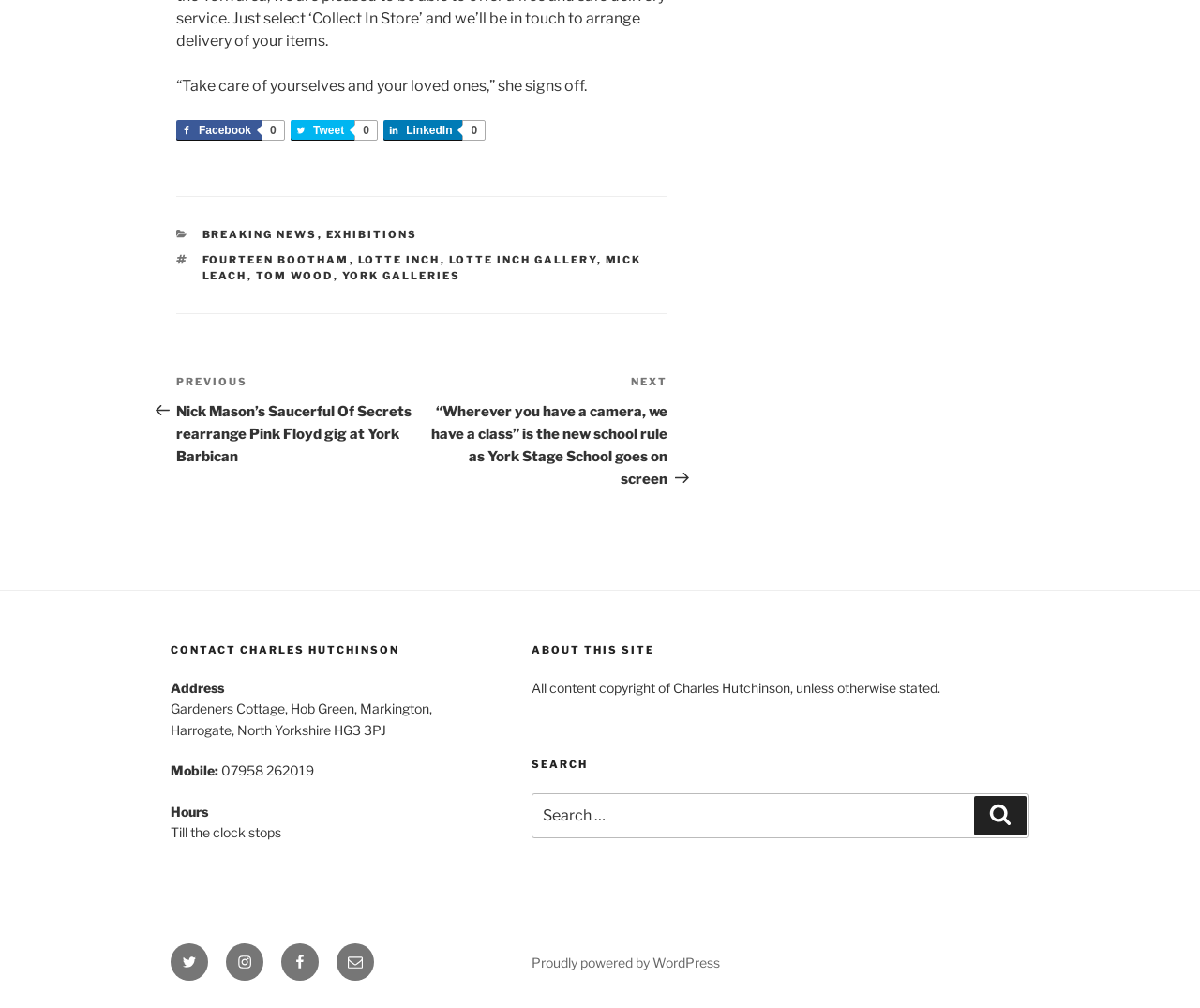Locate the bounding box coordinates of the element that needs to be clicked to carry out the instruction: "View LinkedIn page". The coordinates should be given as four float numbers ranging from 0 to 1, i.e., [left, top, right, bottom].

[0.32, 0.119, 0.404, 0.139]